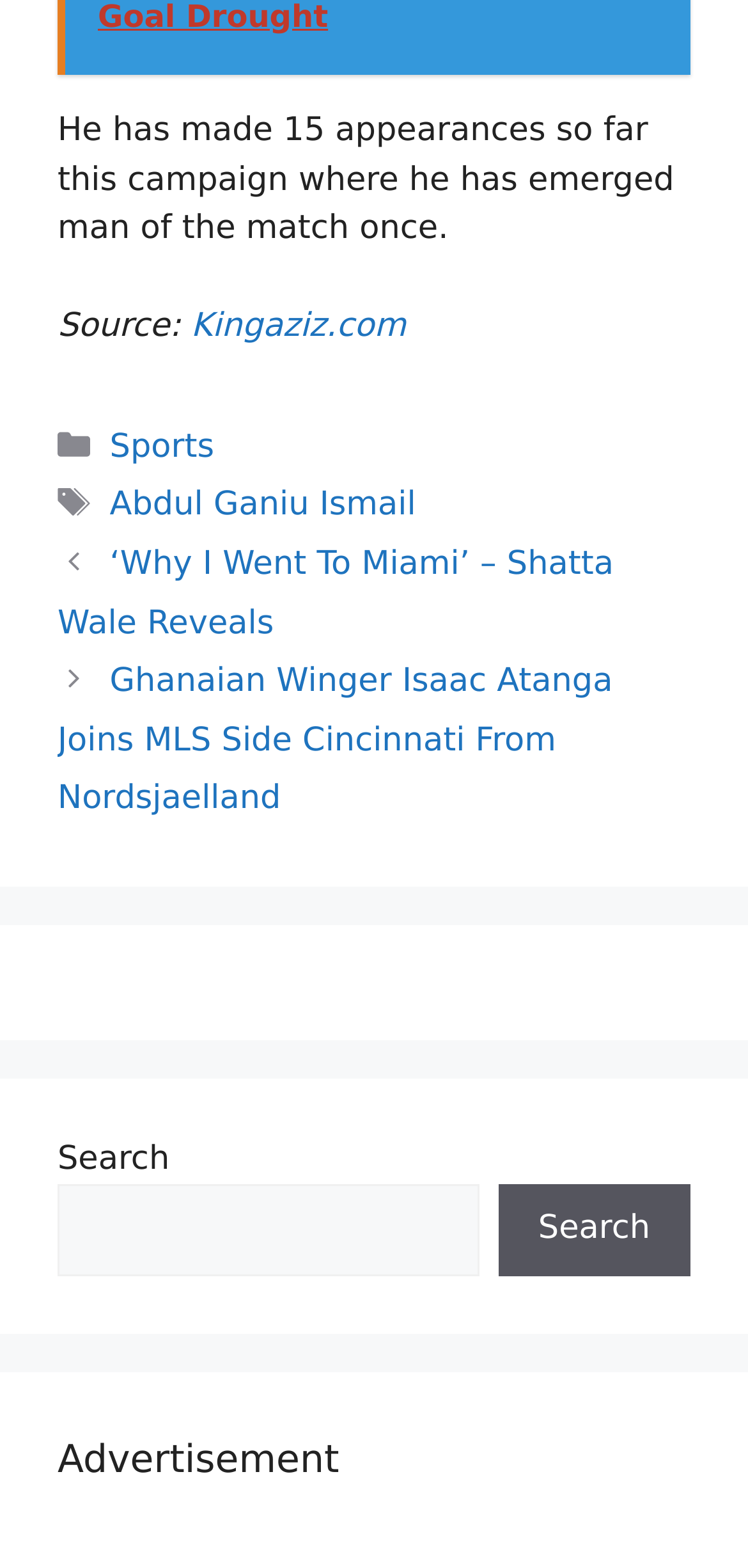Given the description "Sports", determine the bounding box of the corresponding UI element.

[0.147, 0.273, 0.286, 0.297]